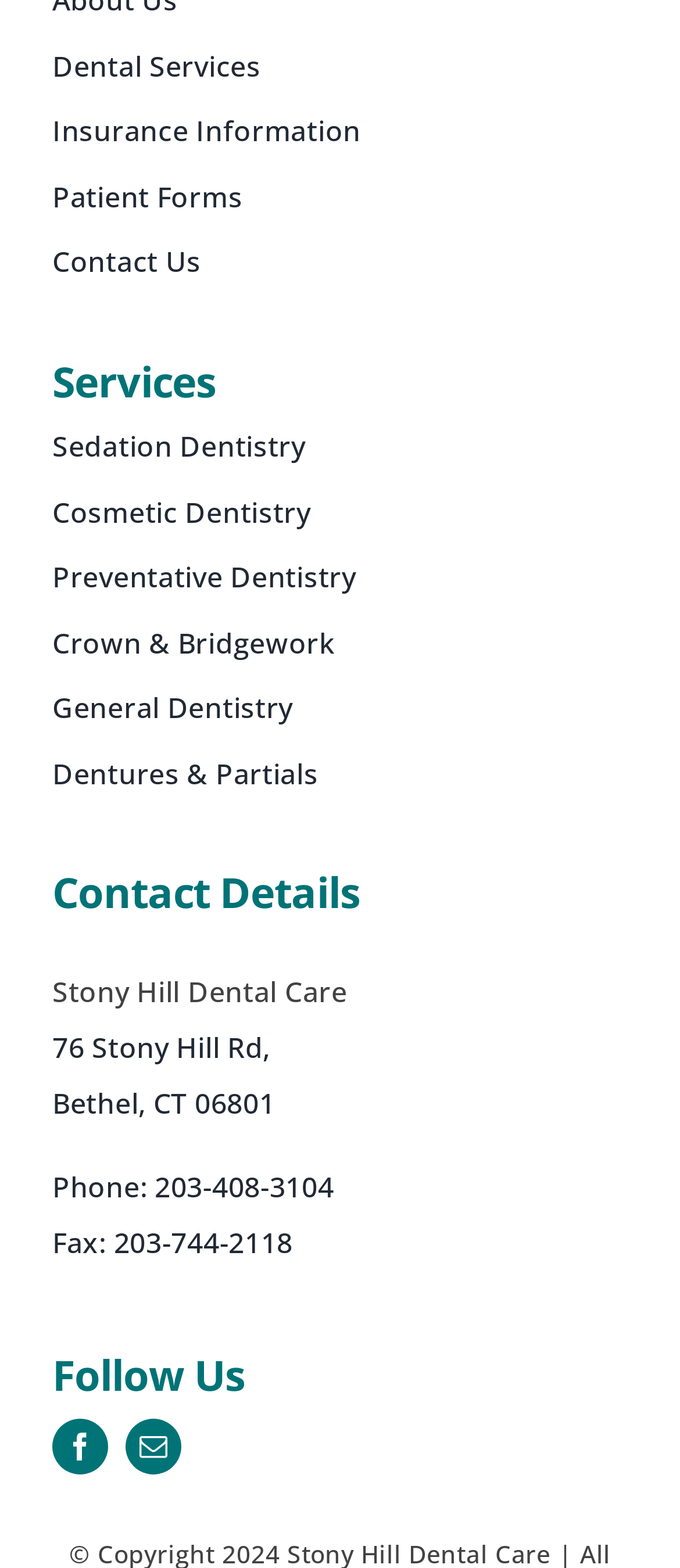Indicate the bounding box coordinates of the element that needs to be clicked to satisfy the following instruction: "View Sedation Dentistry". The coordinates should be four float numbers between 0 and 1, i.e., [left, top, right, bottom].

[0.077, 0.271, 0.923, 0.312]